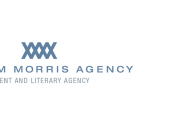What is the purpose of Global Investigation Security Services?
Observe the image and answer the question with a one-word or short phrase response.

Providing security services